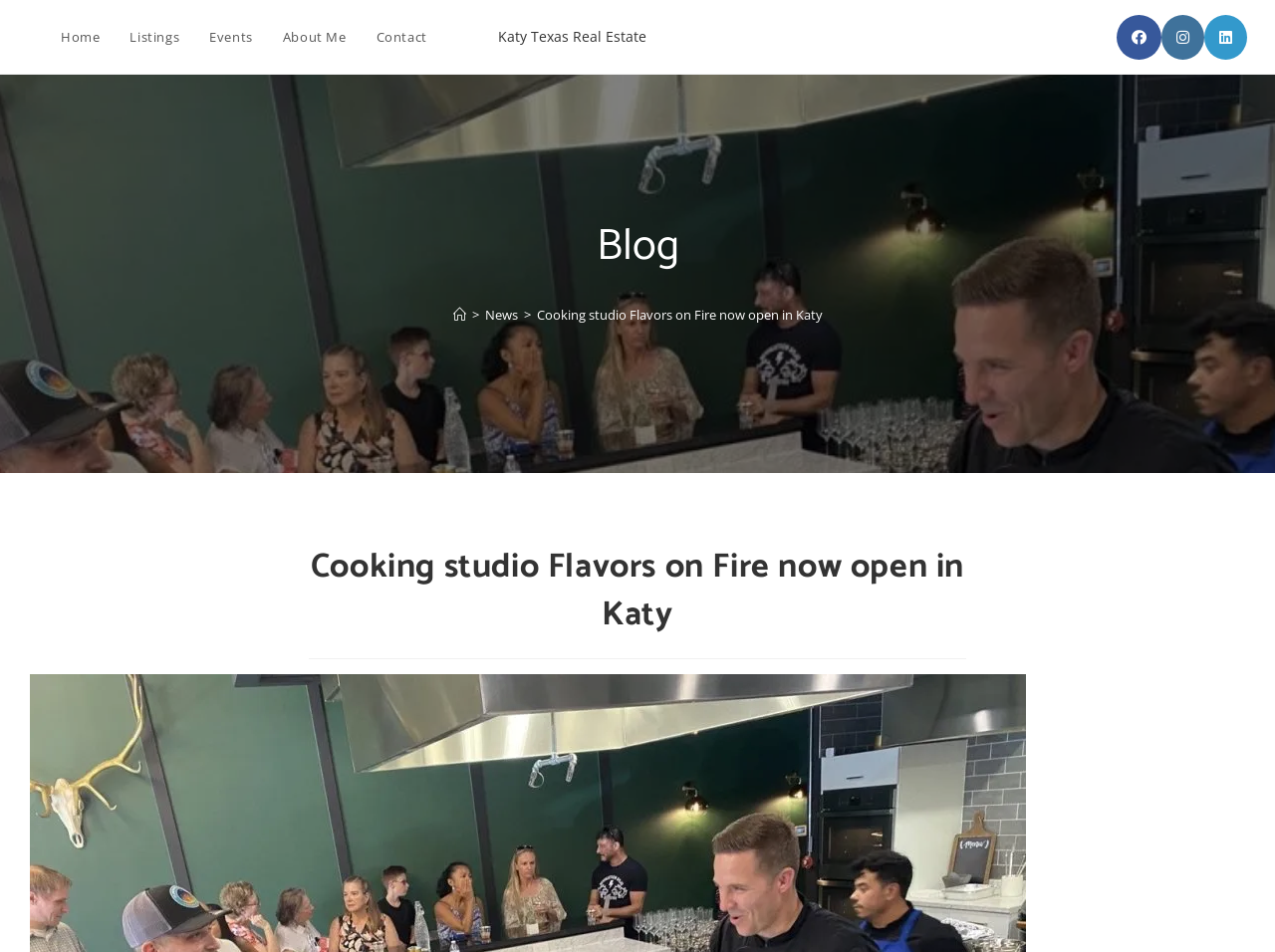Identify the bounding box coordinates for the UI element mentioned here: "Listings". Provide the coordinates as four float values between 0 and 1, i.e., [left, top, right, bottom].

[0.09, 0.0, 0.152, 0.077]